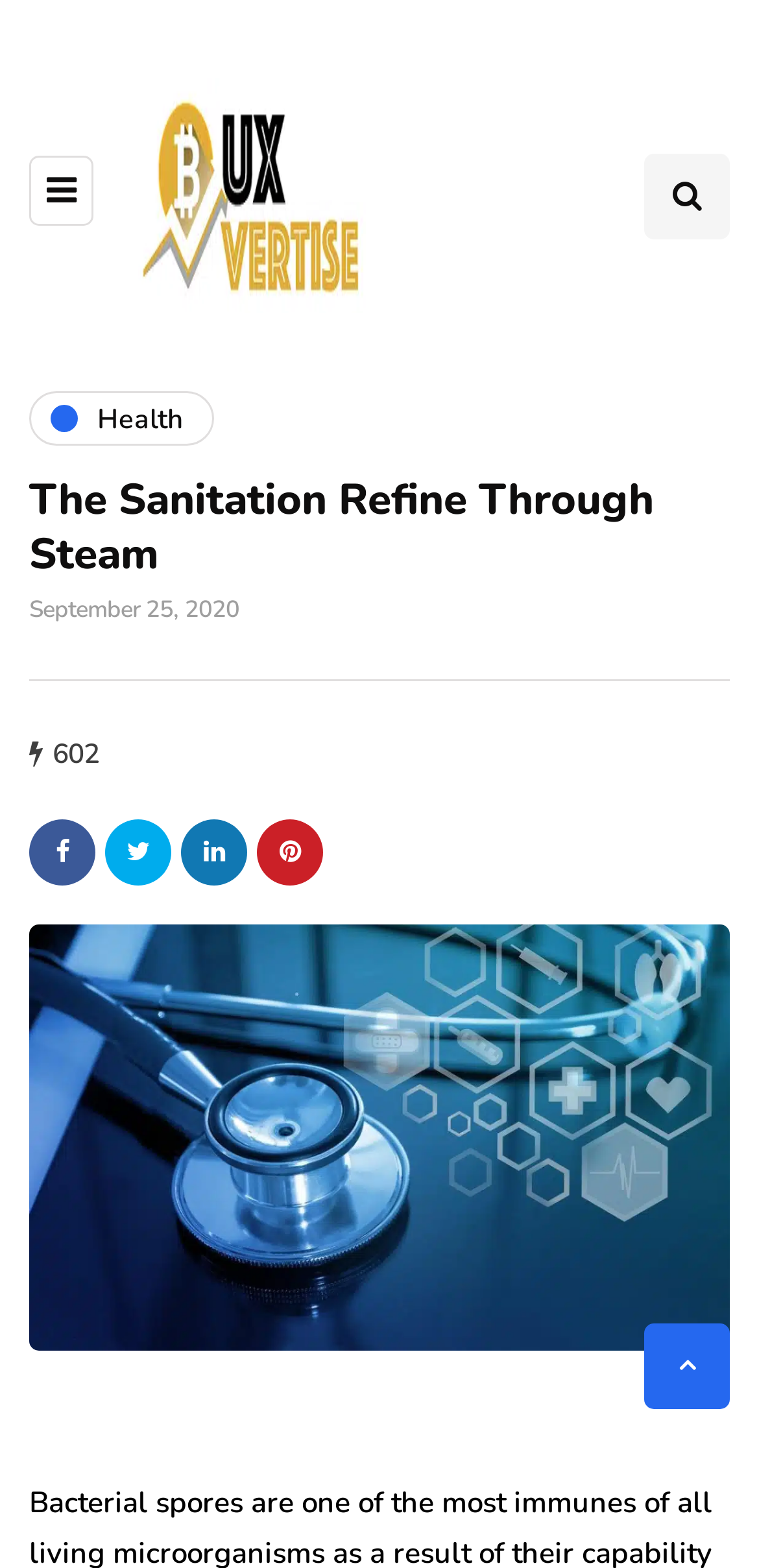Can you specify the bounding box coordinates of the area that needs to be clicked to fulfill the following instruction: "Click on the Buxvertise link"?

[0.174, 0.111, 0.482, 0.135]